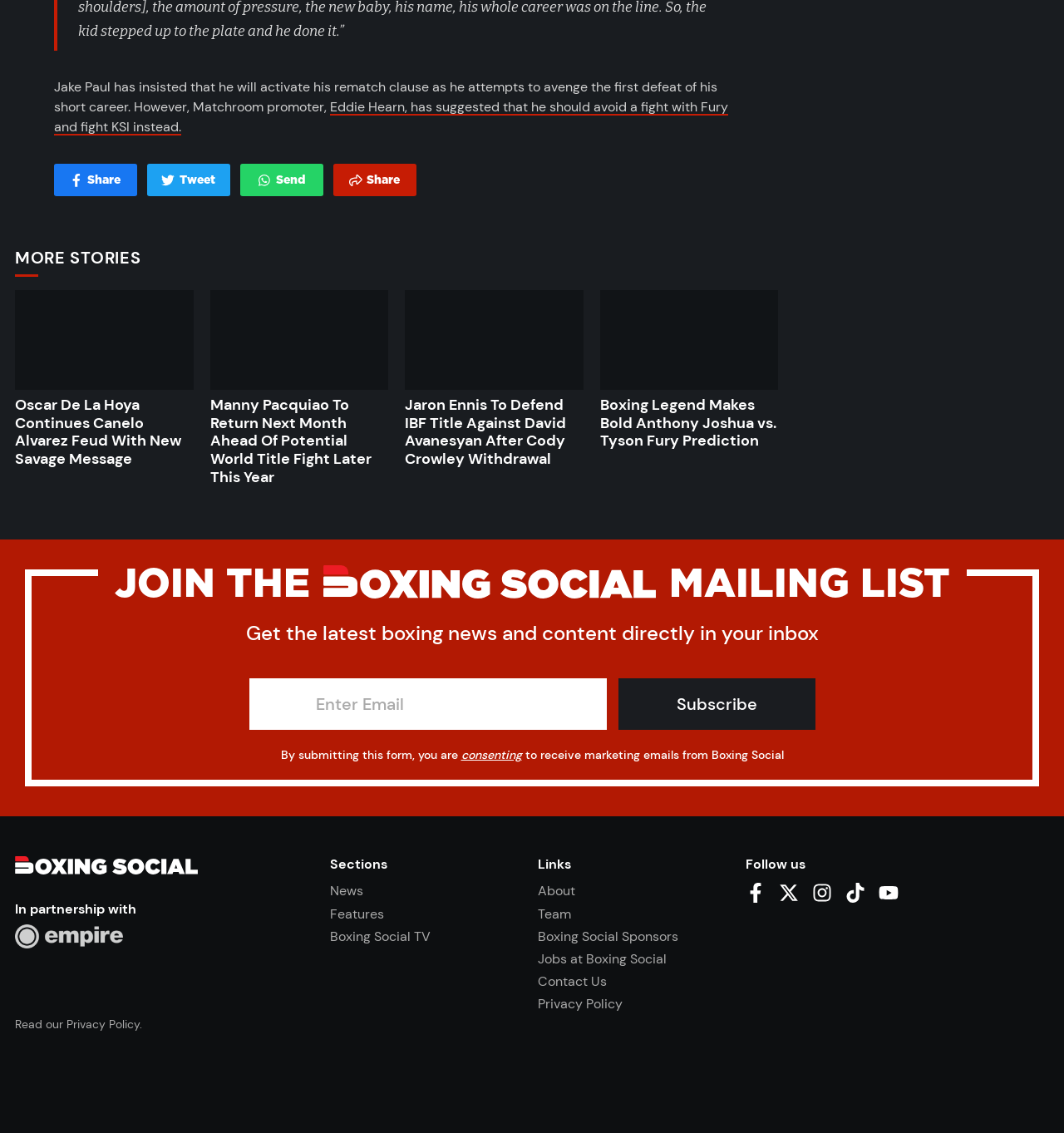Could you indicate the bounding box coordinates of the region to click in order to complete this instruction: "Read more about Oscar De La Hoya Continues Canelo Alvarez Feud With New Savage Message".

[0.014, 0.349, 0.17, 0.414]